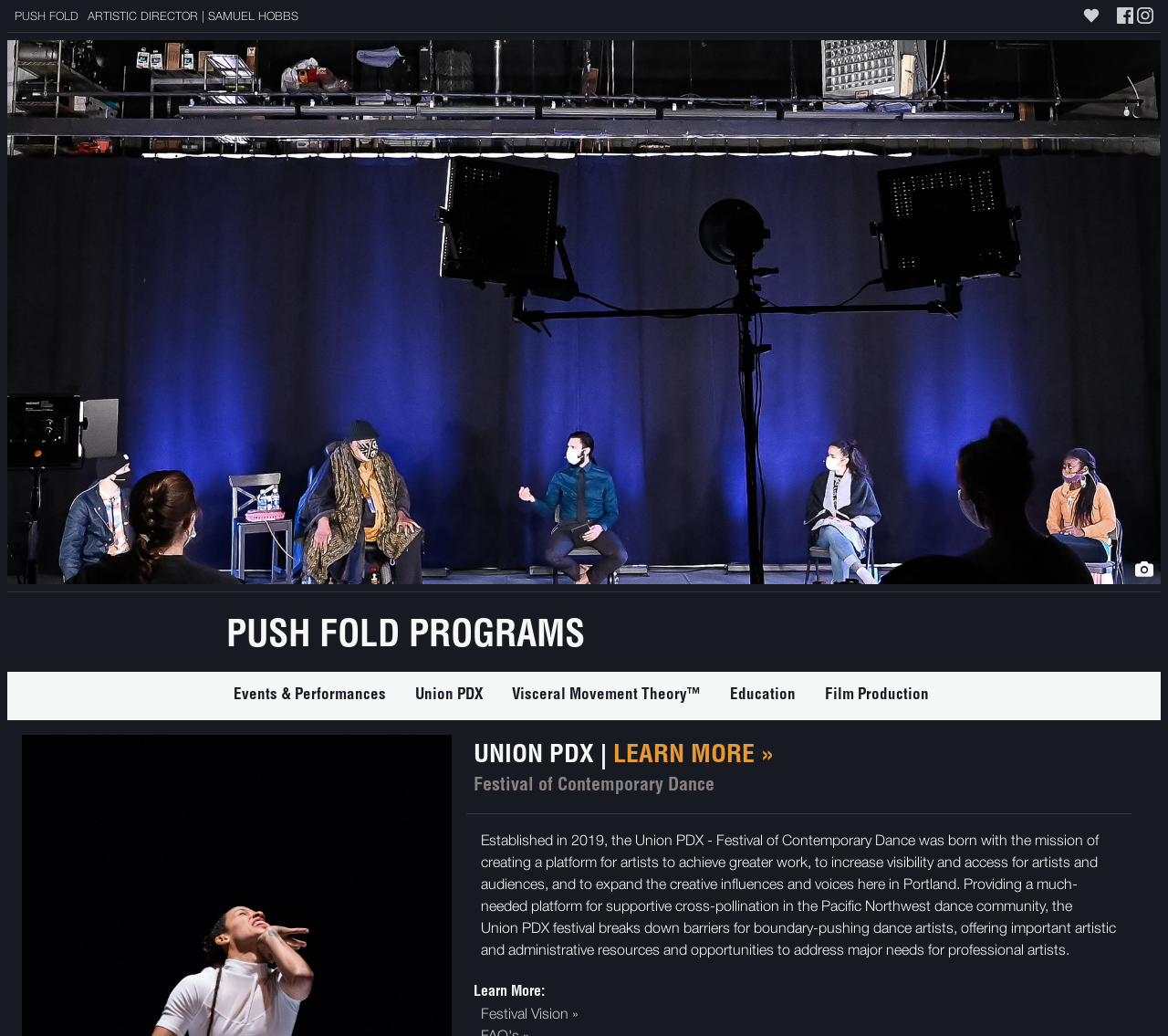Answer with a single word or phrase: 
What is the name of the festival mentioned on the webpage?

Union PDX